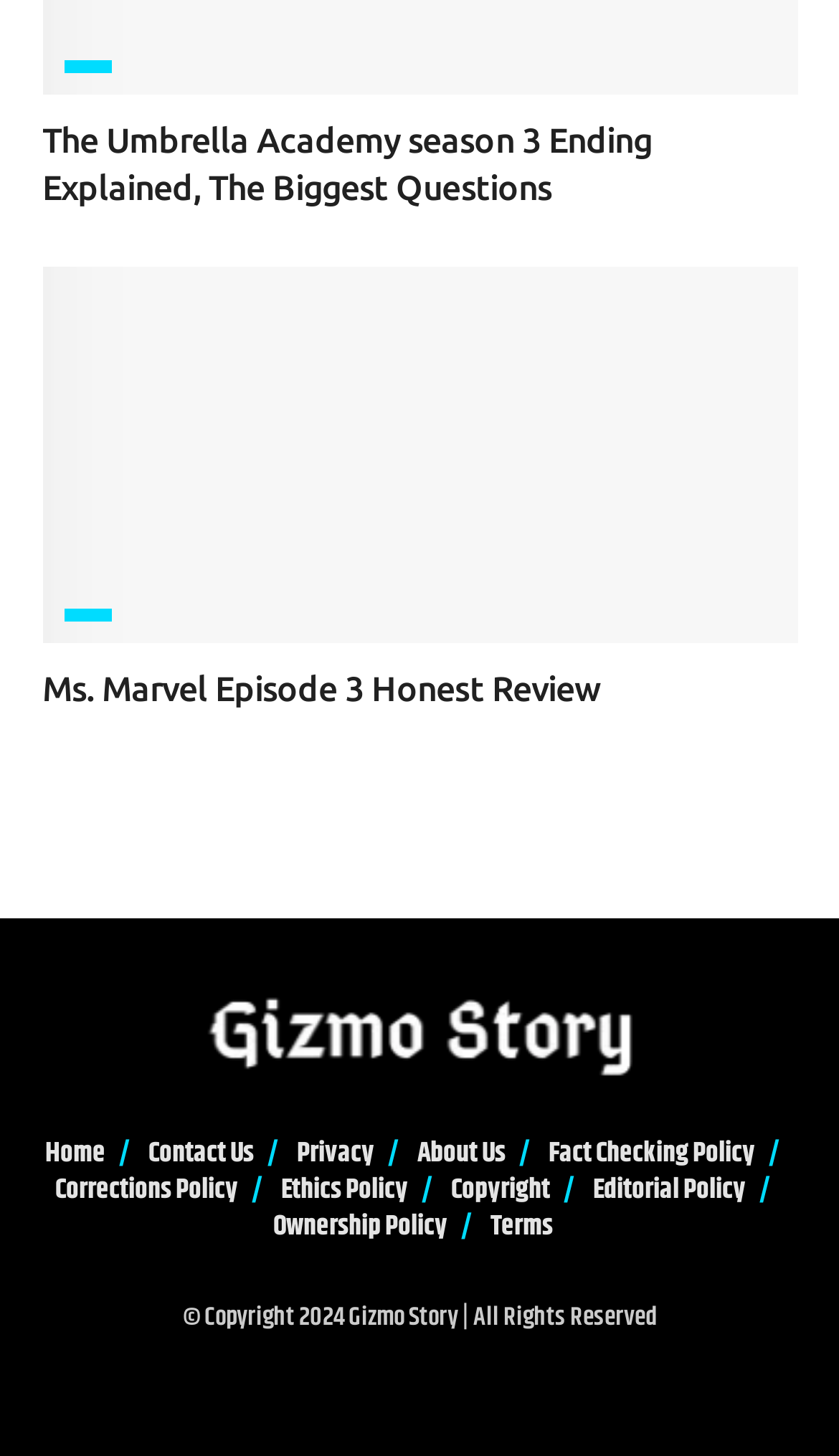Give a concise answer of one word or phrase to the question: 
What is the topic of the first article?

The Umbrella Academy